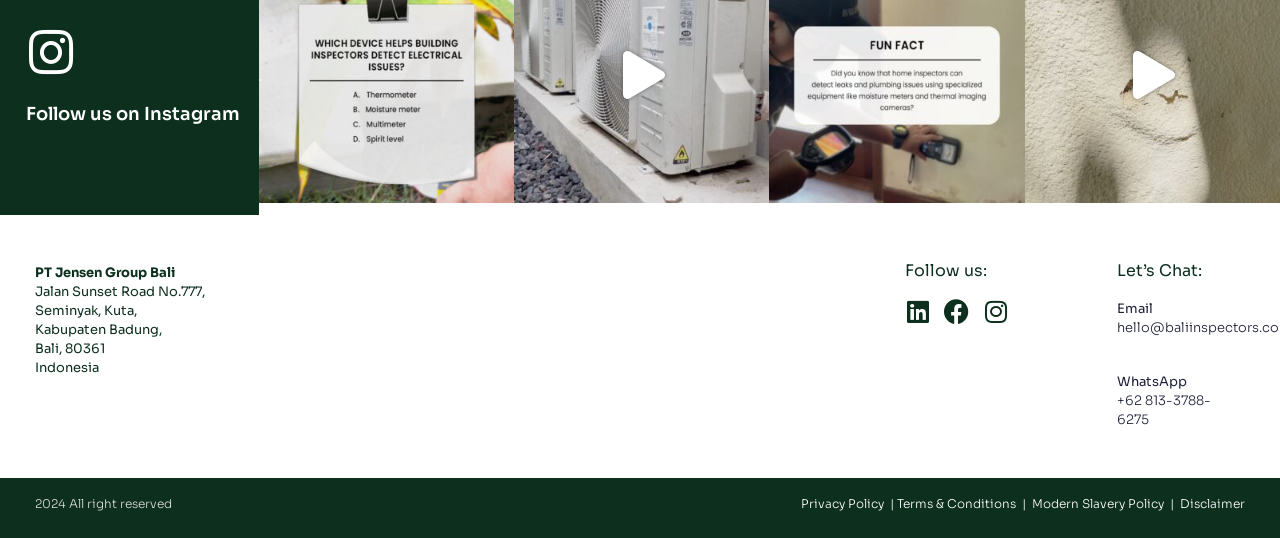Locate the bounding box coordinates of the area that needs to be clicked to fulfill the following instruction: "Call or WhatsApp +62 813-3788-6275". The coordinates should be in the format of four float numbers between 0 and 1, namely [left, top, right, bottom].

[0.873, 0.728, 0.946, 0.795]